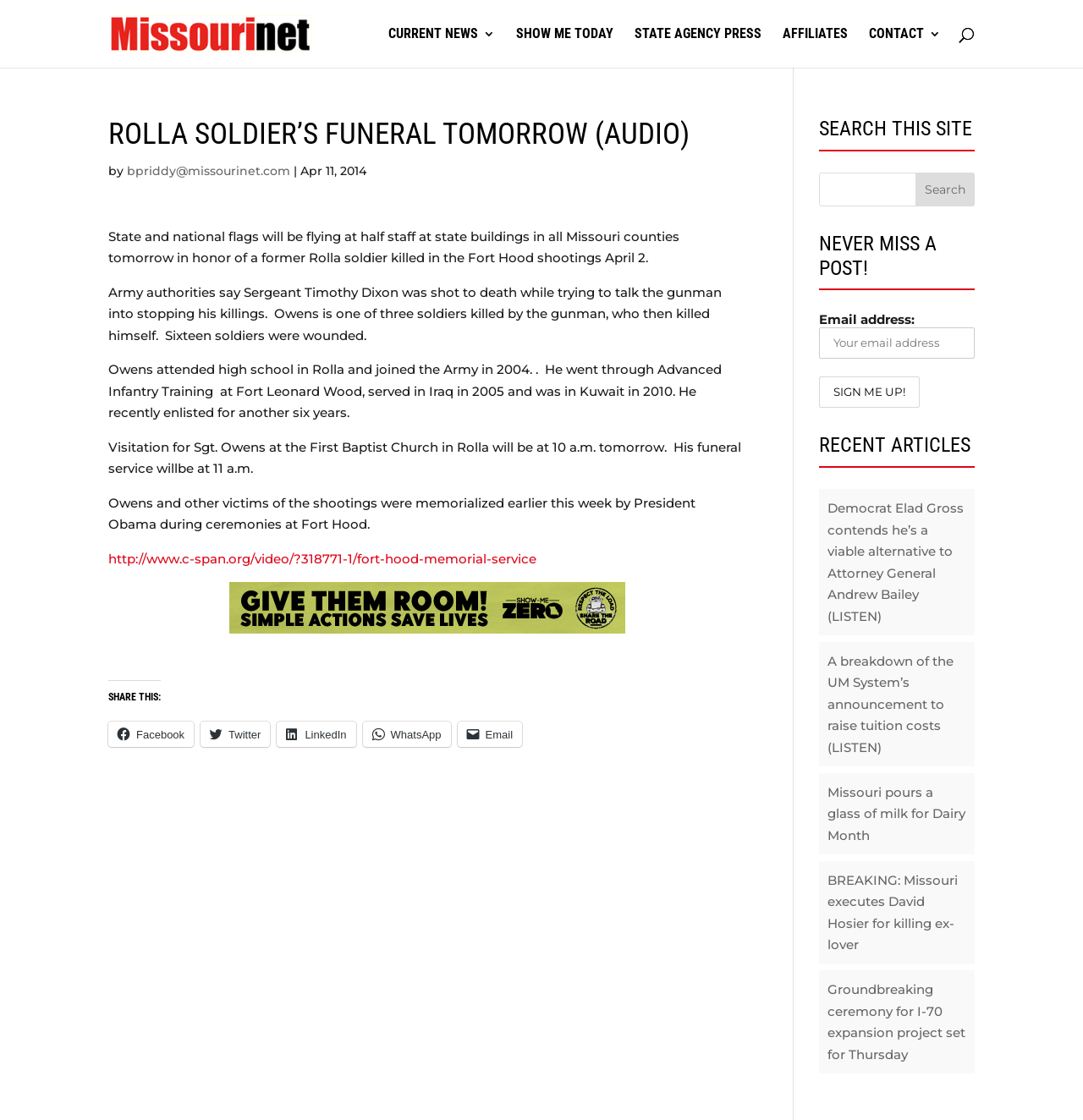Describe the webpage in detail, including text, images, and layout.

This webpage appears to be a news article page from Missourinet, a news organization. At the top left, there is a logo of Missourinet, accompanied by a link to the website. Below the logo, there are five links to different sections of the website, including "CURRENT NEWS 3", "SHOW ME TODAY", "STATE AGENCY PRESS", "AFFILIATES", and "CONTACT 3". 

To the right of these links, there is a search bar that spans almost the entire width of the page. 

The main article is titled "ROLLA SOLDIER’S FUNERAL TOMORROW (AUDIO)" and is written by bpriddy@missourinet.com. The article is dated April 11, 2014. The content of the article discusses the funeral of a former Rolla soldier, Sergeant Timothy Dixon, who was killed in the Fort Hood shootings on April 2. The article provides details about the soldier's life, including his high school education, military service, and recent re-enlistment. It also mentions the memorial service held at Fort Hood, where President Obama honored the victims of the shootings.

Below the article, there are links to share the article on various social media platforms, including Facebook, Twitter, LinkedIn, WhatsApp, and Email.

To the right of the article, there are three sections. The top section is a search bar with a heading "SEARCH THIS SITE". Below it, there is a section to sign up for email updates with a heading "NEVER MISS A POST!". The bottom section is a list of recent articles, with five links to different news stories.

There are no images directly related to the main article, but there is a small image associated with the Missourinet logo at the top left and another small image in the "SHARE THIS:" section.